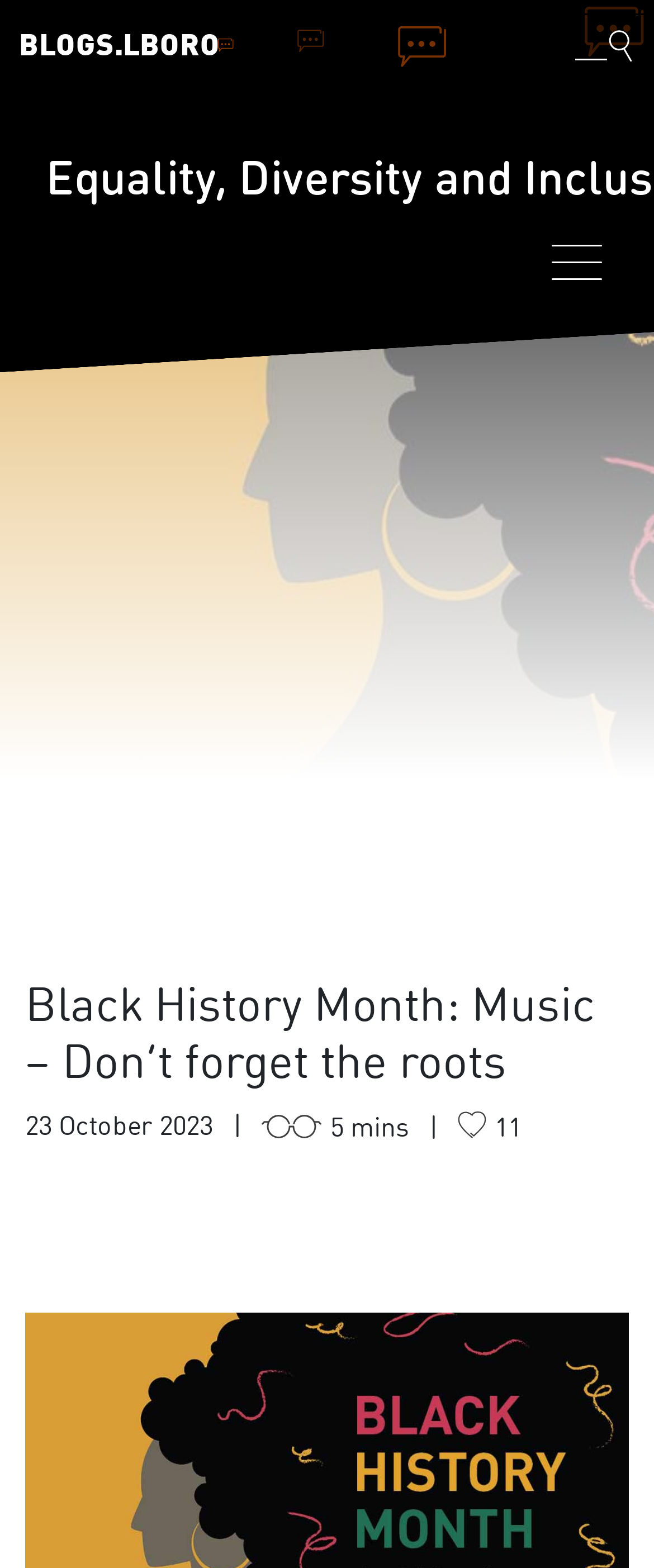Bounding box coordinates are to be given in the format (top-left x, top-left y, bottom-right x, bottom-right y). All values must be floating point numbers between 0 and 1. Provide the bounding box coordinate for the UI element described as: parent_node: BLOGS.LBORO aria-label="Toggle blog search"

[0.846, 0.009, 1.0, 0.049]